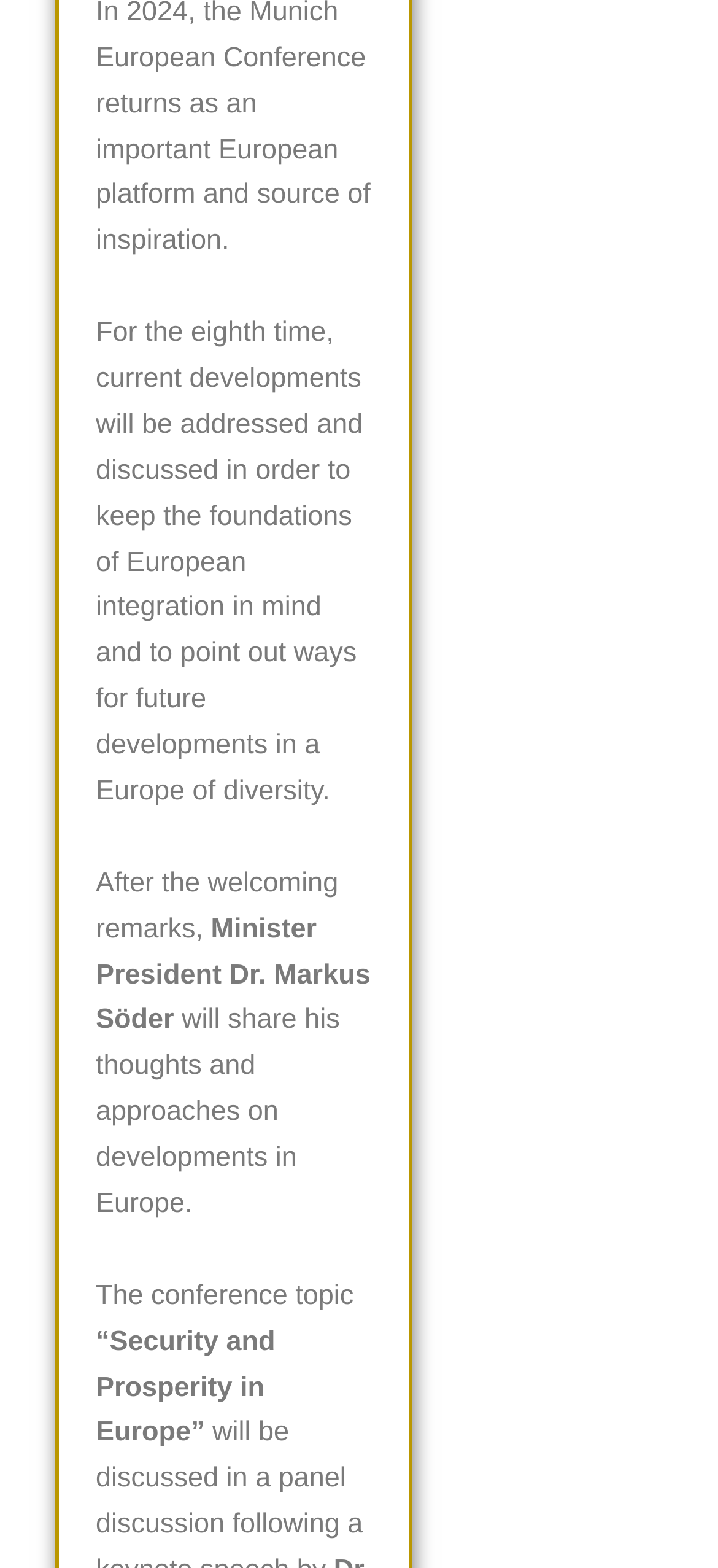How many buttons are visible on the webpage? From the image, respond with a single word or brief phrase.

5